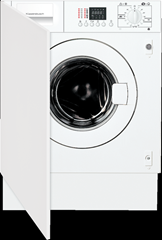What is displayed on the control panel?
Based on the visual information, provide a detailed and comprehensive answer.

According to the caption, the control panel is 'equipped with various buttons and a digital display', which suggests that these components are visible on the panel.